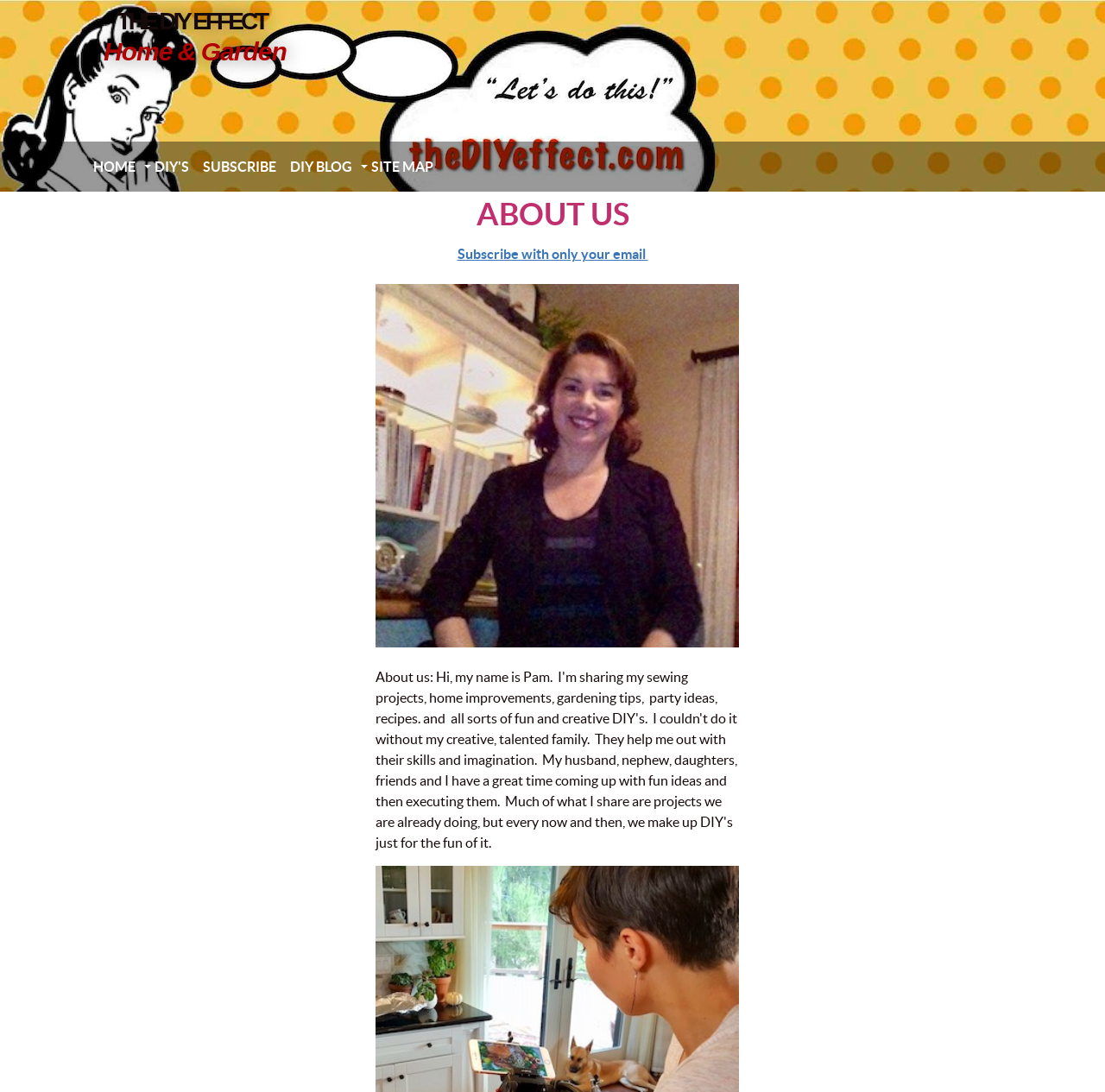Extract the bounding box coordinates for the UI element described as: "the DIY effect".

[0.106, 0.007, 0.241, 0.032]